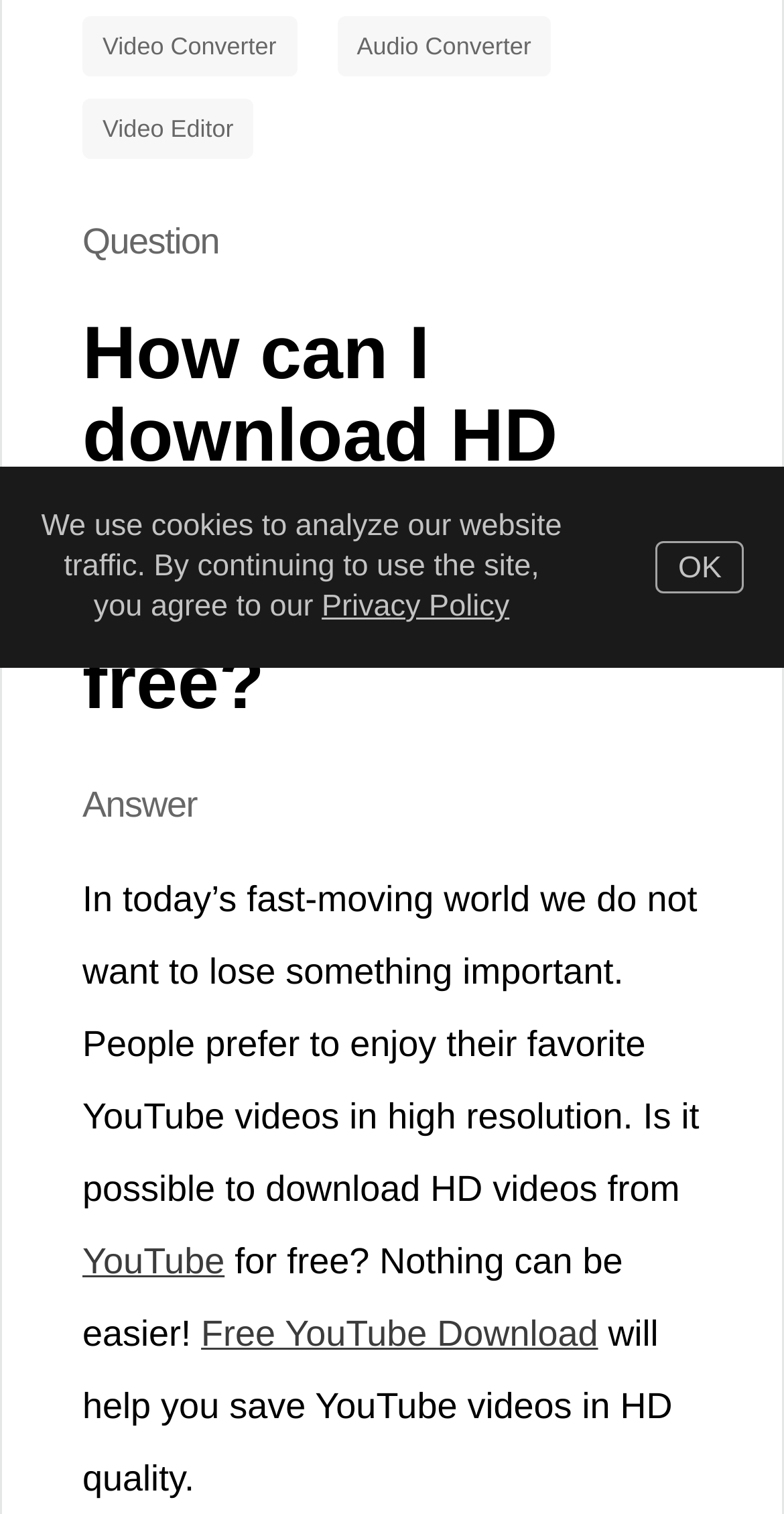Based on the provided description, "YouTube", find the bounding box of the corresponding UI element in the screenshot.

[0.105, 0.82, 0.286, 0.846]